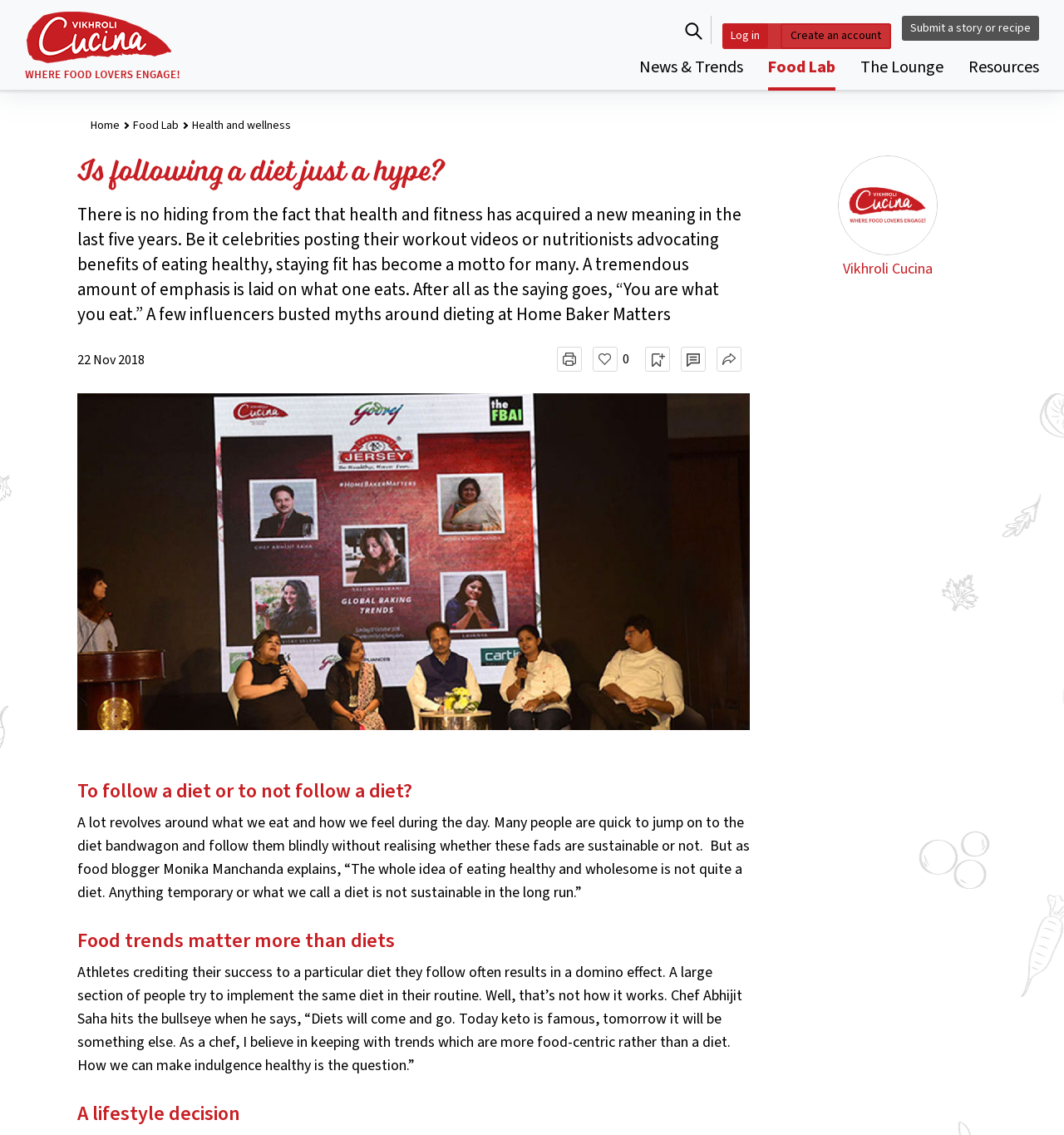What is the name of the chef mentioned in the article? Using the information from the screenshot, answer with a single word or phrase.

Abhijit Saha